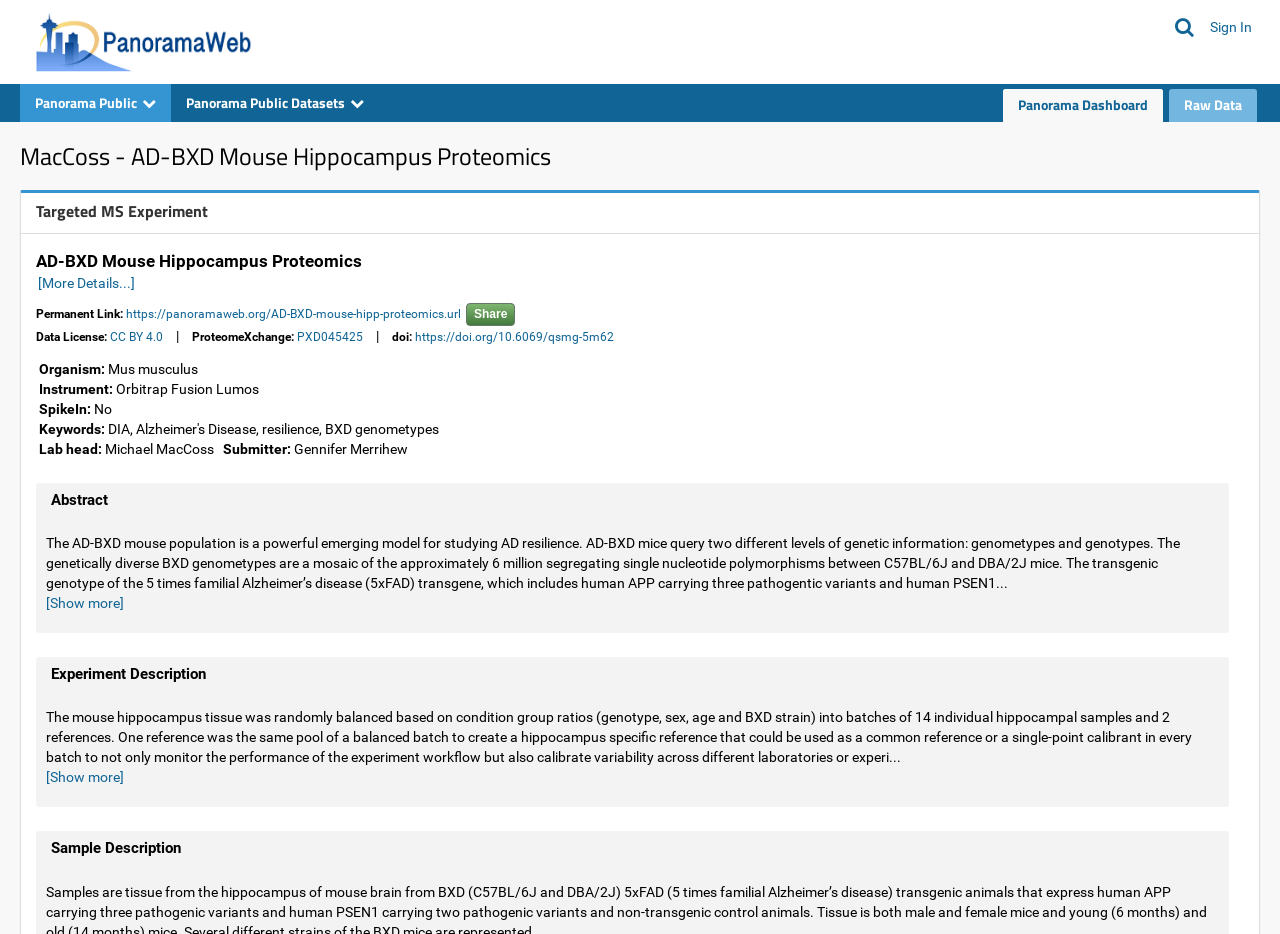Can you show the bounding box coordinates of the region to click on to complete the task described in the instruction: "Show more of the abstract"?

[0.036, 0.635, 0.948, 0.656]